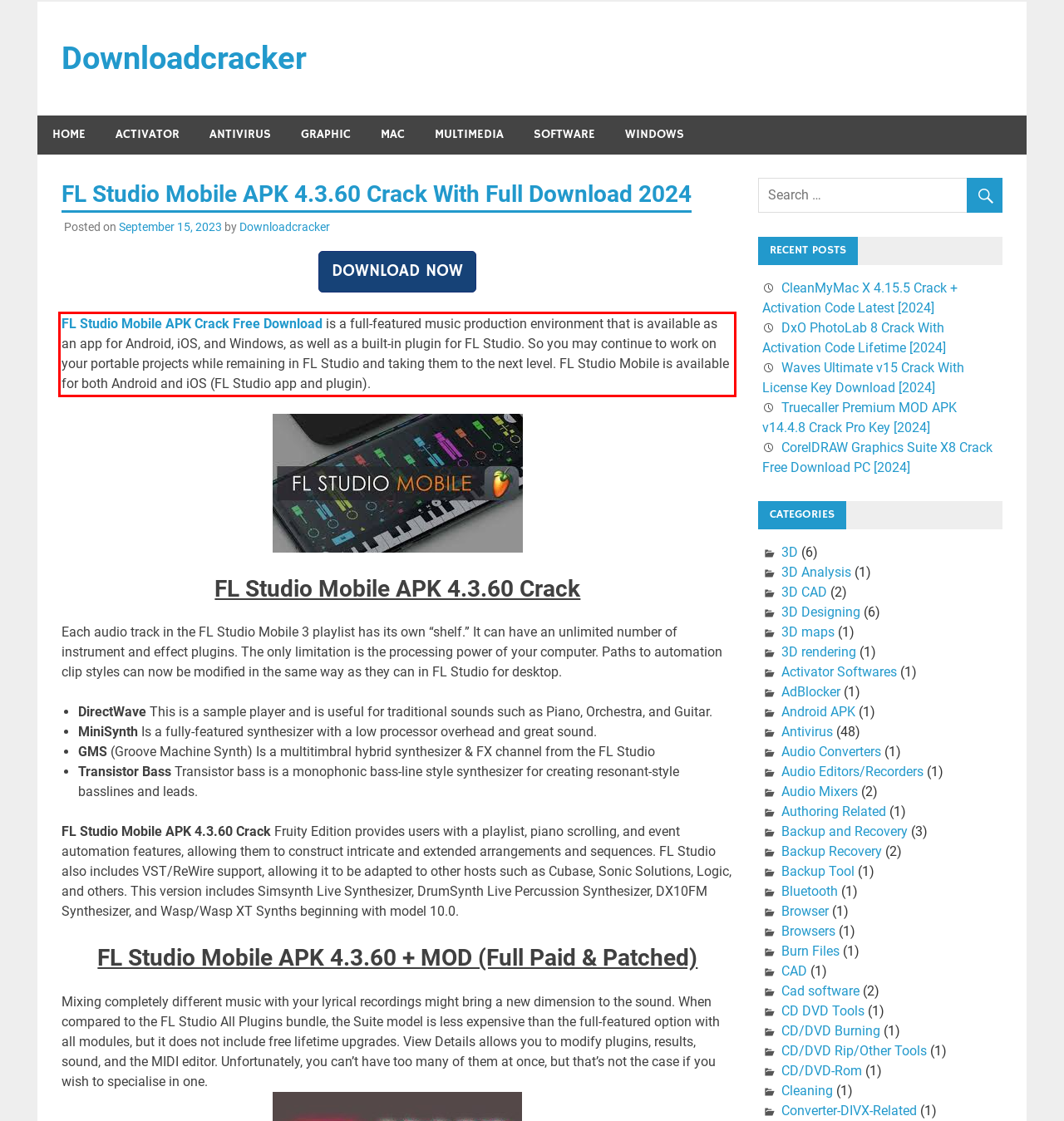Please identify and extract the text from the UI element that is surrounded by a red bounding box in the provided webpage screenshot.

FL Studio Mobile APK Crack Free Download is a full-featured music production environment that is available as an app for Android, iOS, and Windows, as well as a built-in plugin for FL Studio. So you may continue to work on your portable projects while remaining in FL Studio and taking them to the next level. FL Studio Mobile is available for both Android and iOS (FL Studio app and plugin).